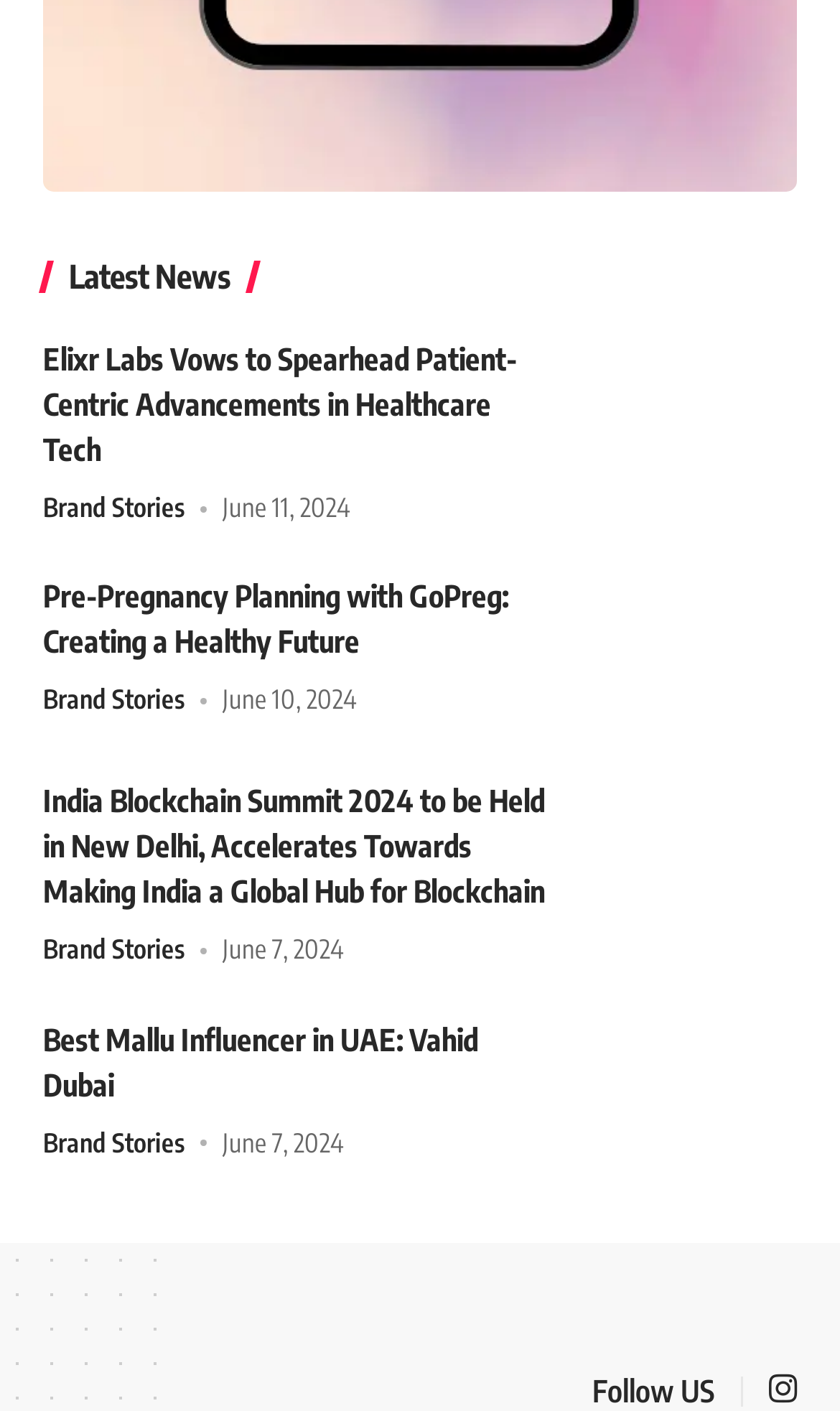What is the text at the bottom of the page?
Please craft a detailed and exhaustive response to the question.

I looked at the bottom of the page and found the static text 'Follow US'.